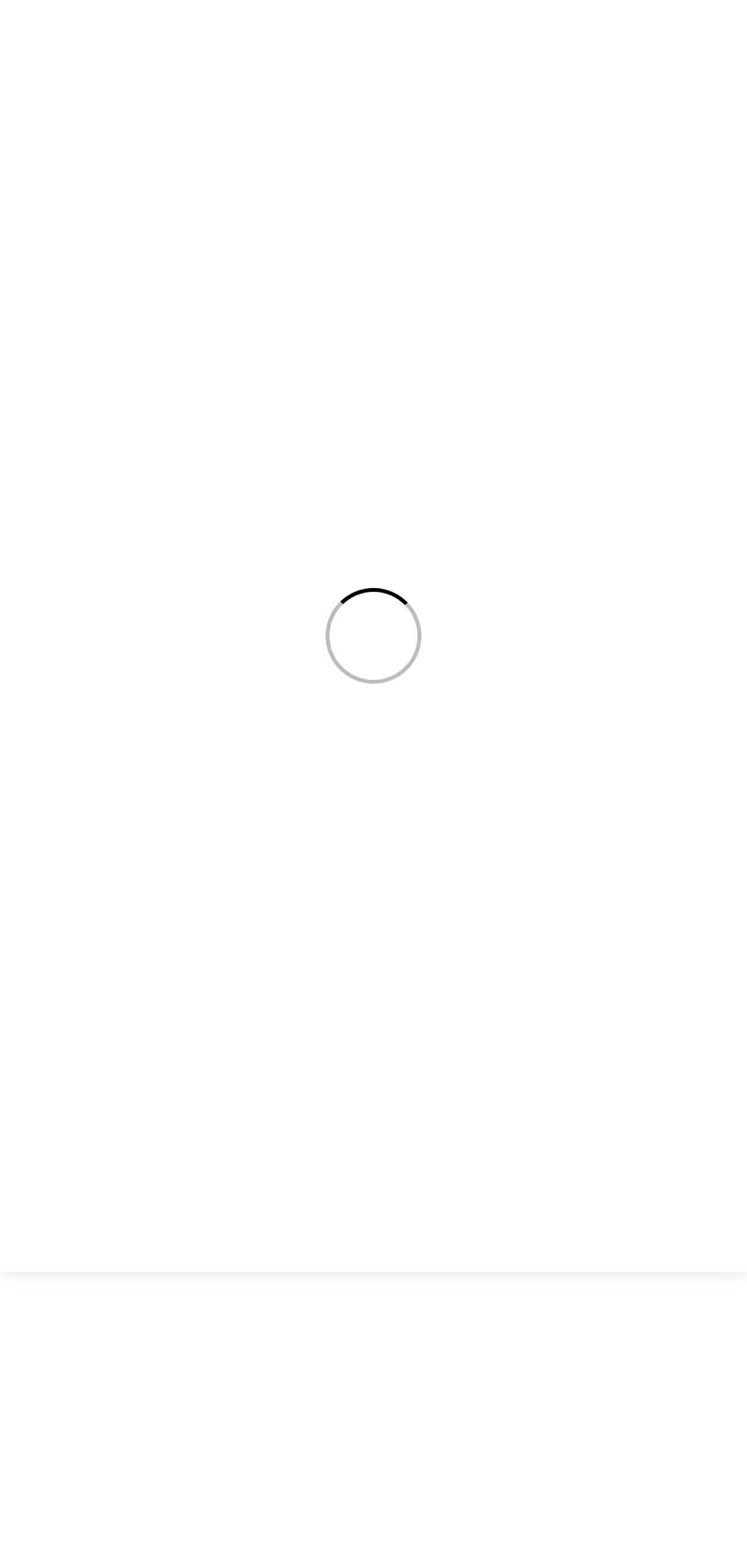Determine the bounding box coordinates for the area that should be clicked to carry out the following instruction: "Search for products".

[0.038, 0.109, 0.962, 0.16]